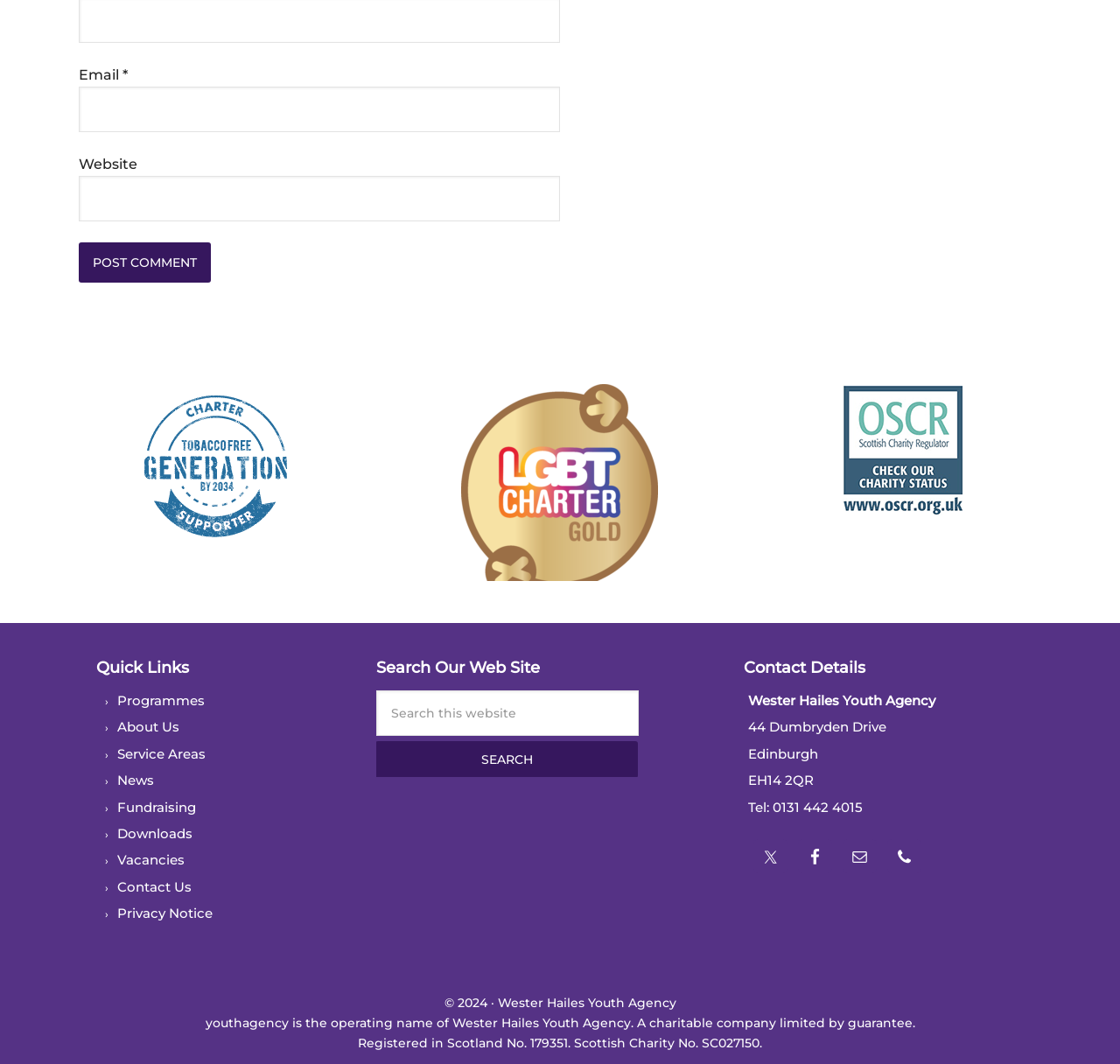Provide the bounding box coordinates of the UI element this sentence describes: "parent_node: Search this website value="Search"".

[0.335, 0.696, 0.57, 0.731]